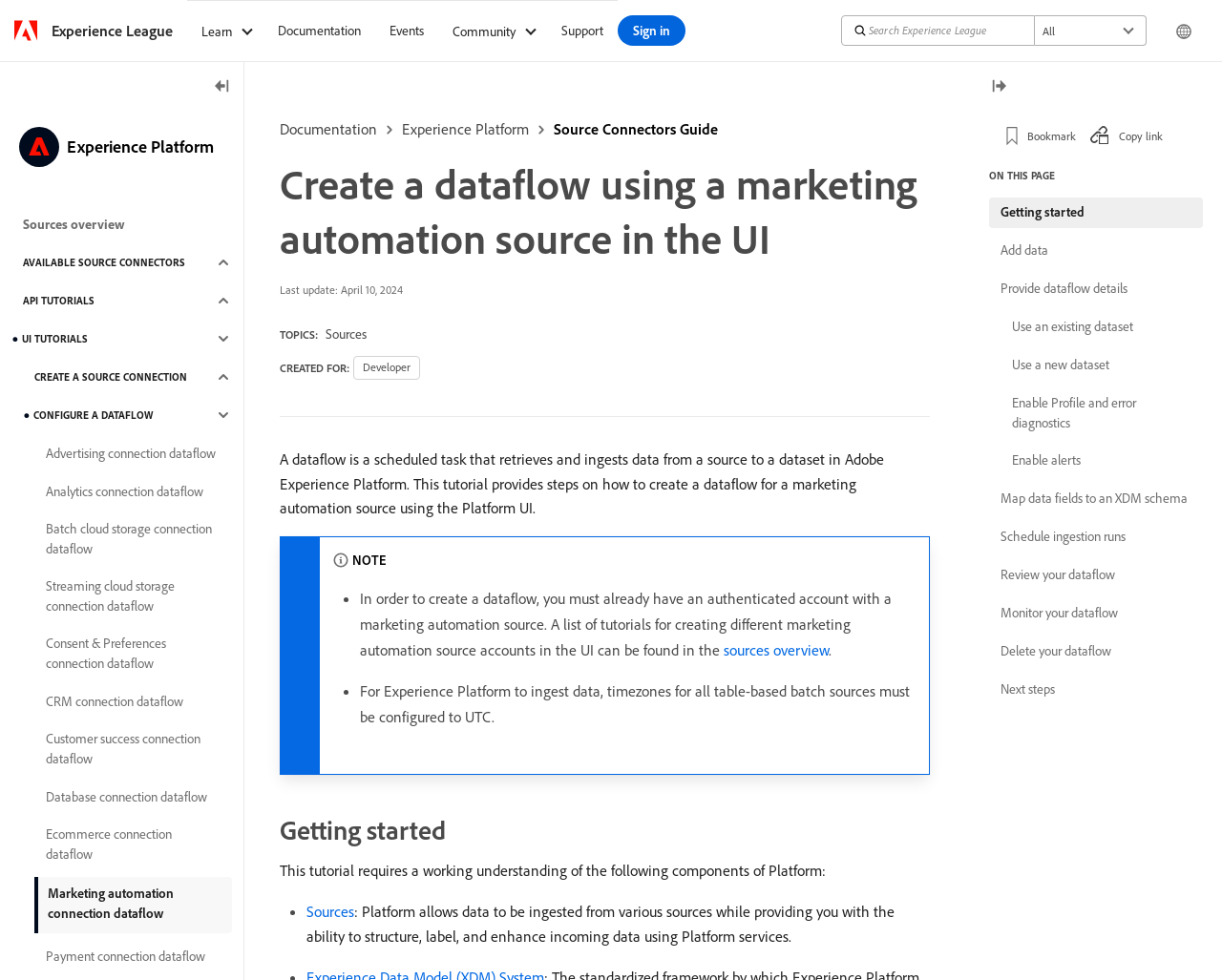What is the purpose of a dataflow?
Using the picture, provide a one-word or short phrase answer.

Retrieve and ingest data